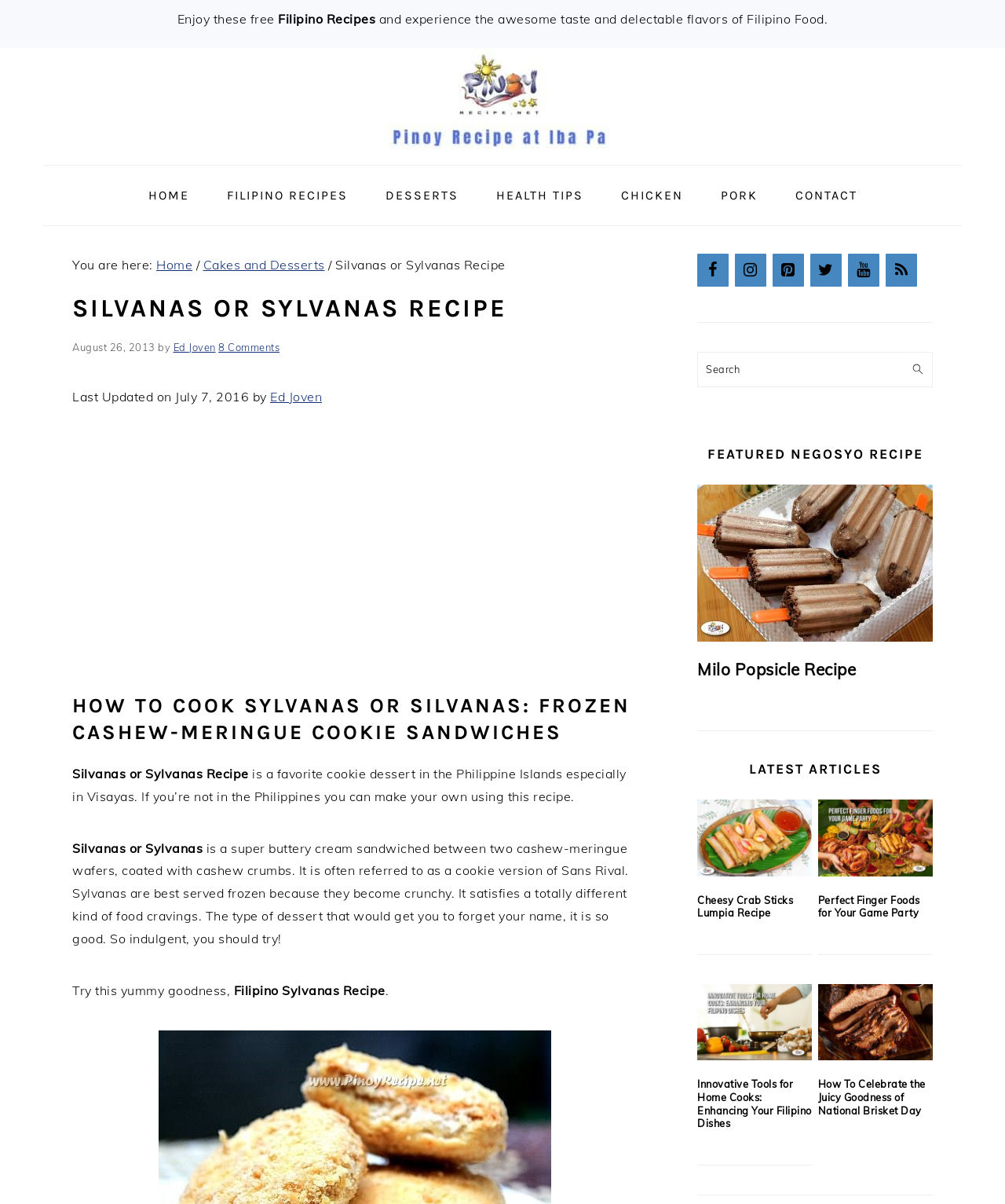Using the information shown in the image, answer the question with as much detail as possible: What is the last updated date of the Silvanas or Sylvanas Recipe?

The last updated date of the Silvanas or Sylvanas Recipe is mentioned as July 7, 2016, which is indicated by the text 'Last Updated on July 7, 2016 by Ed Joven' in the webpage content.